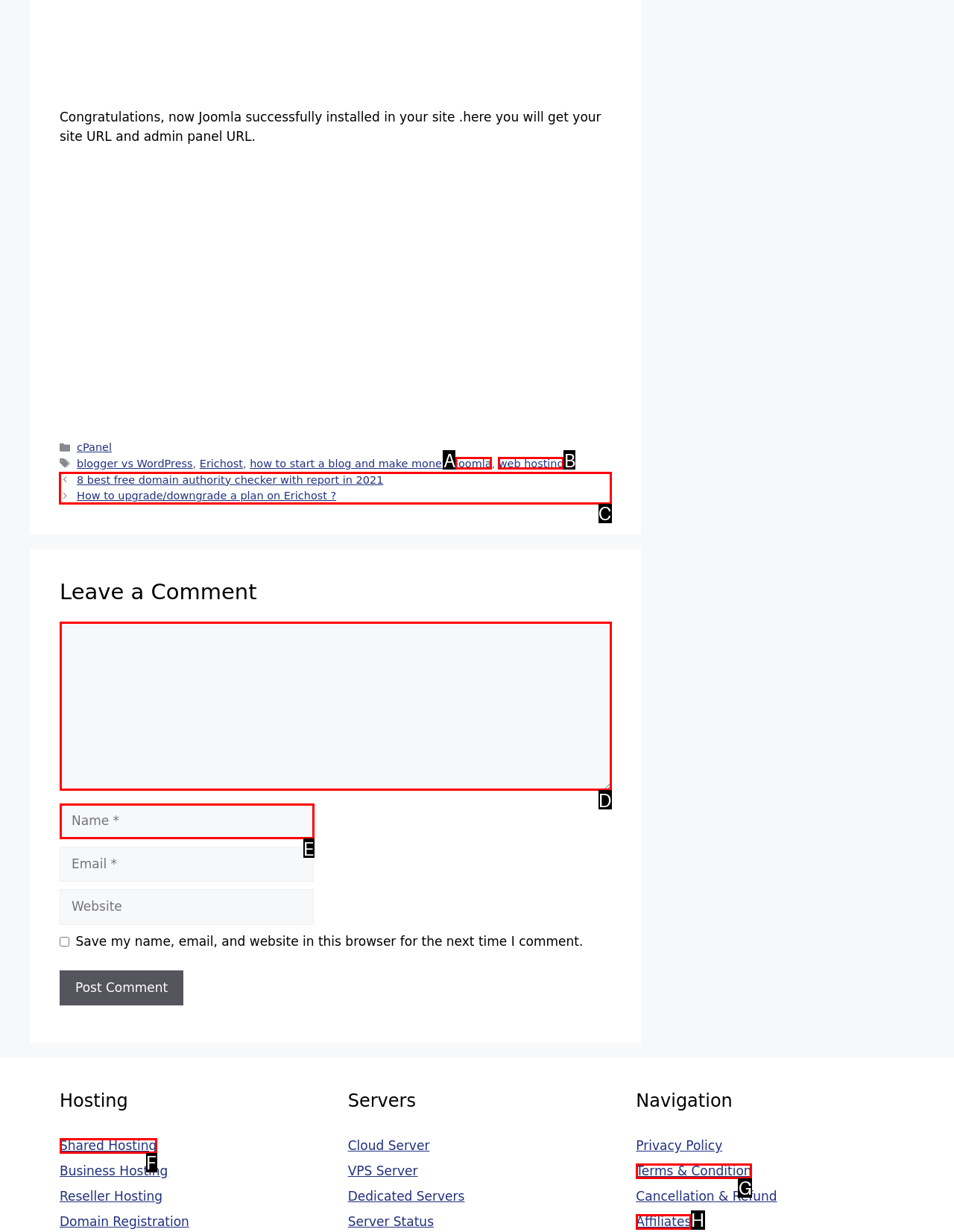Tell me the correct option to click for this task: Click on 'Posts'
Write down the option's letter from the given choices.

C